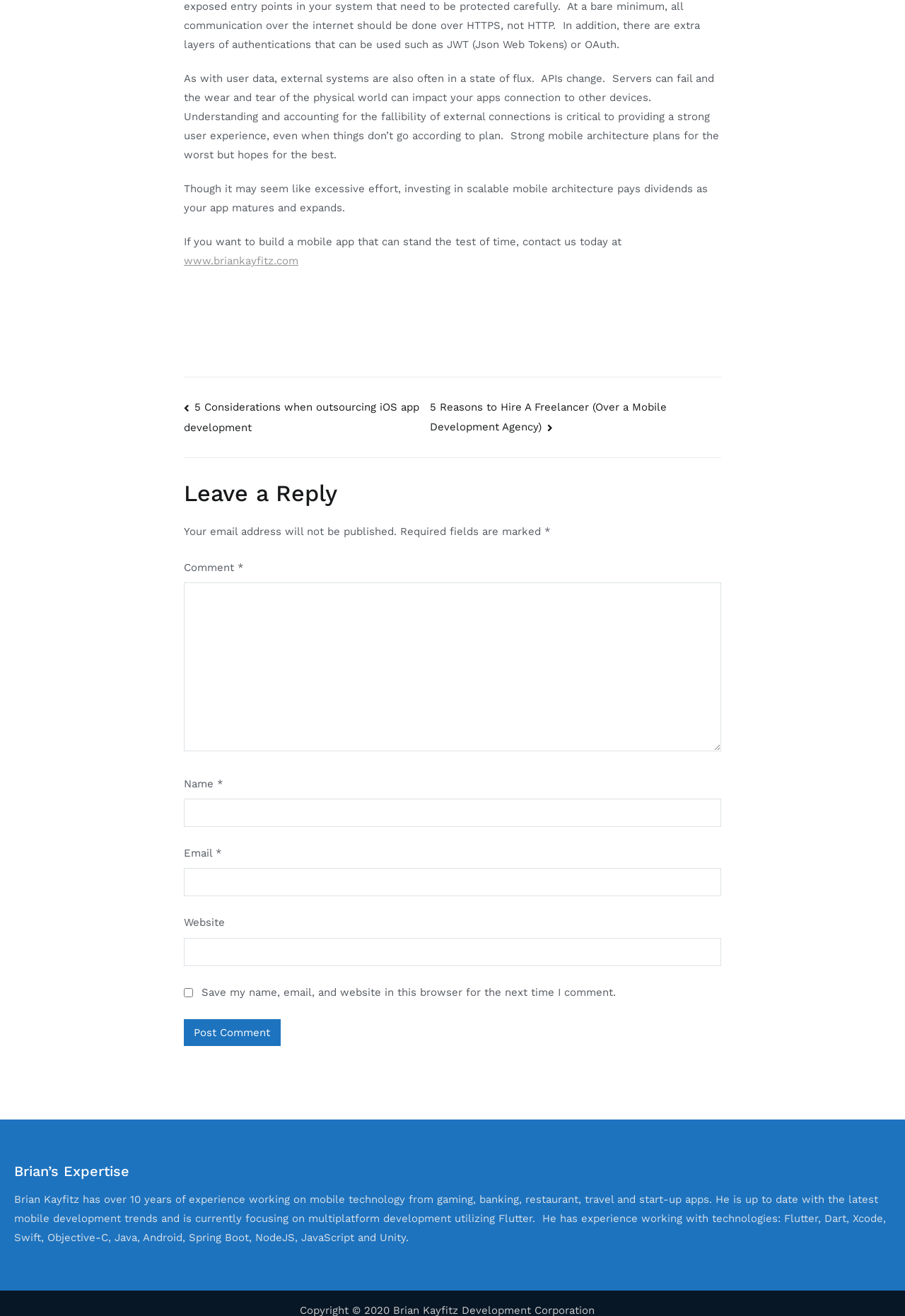Please identify the bounding box coordinates of the clickable element to fulfill the following instruction: "Enter a comment in the comment field". The coordinates should be four float numbers between 0 and 1, i.e., [left, top, right, bottom].

[0.203, 0.443, 0.797, 0.571]